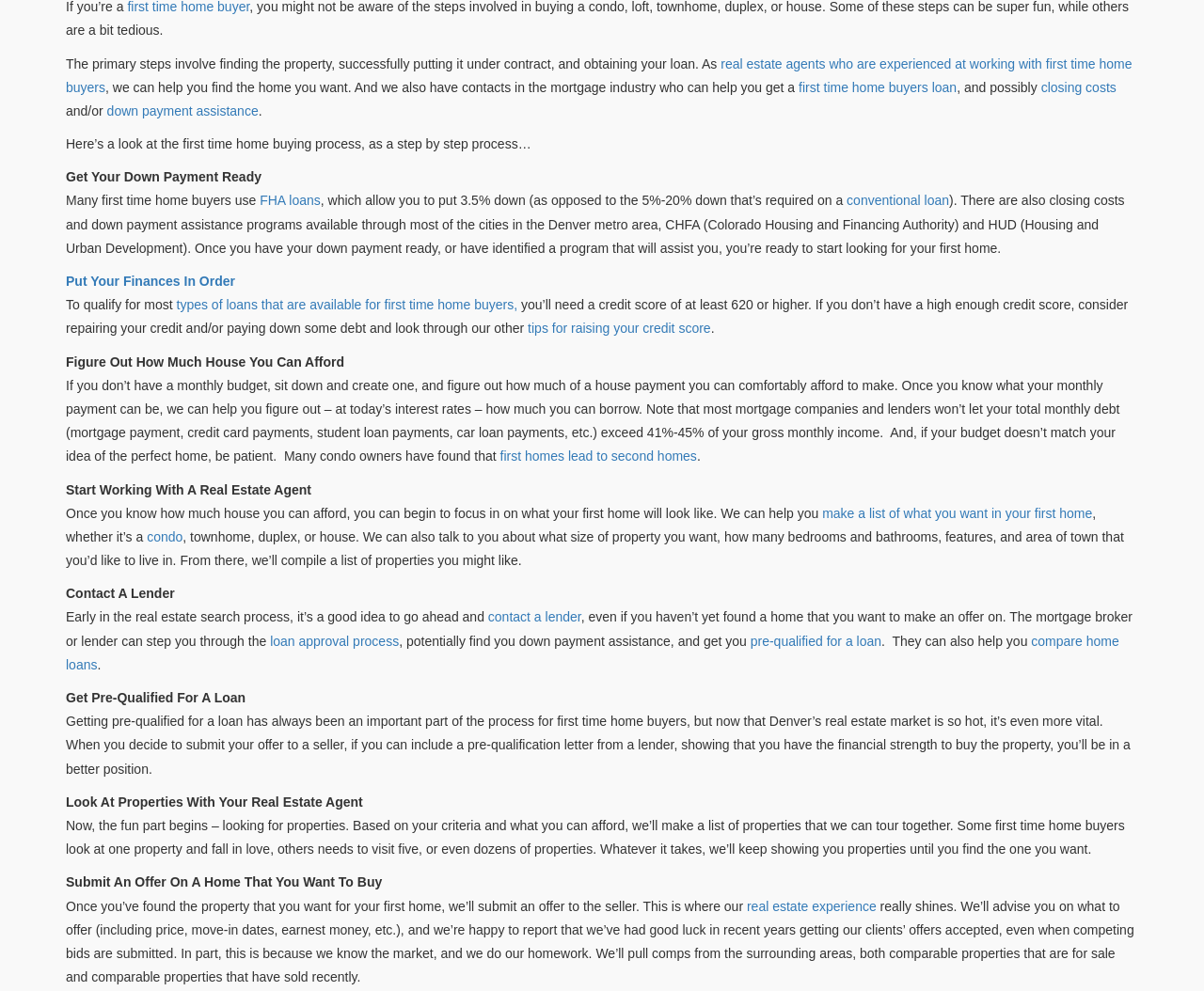Identify the bounding box for the given UI element using the description provided. Coordinates should be in the format (top-left x, top-left y, bottom-right x, bottom-right y) and must be between 0 and 1. Here is the description: down payment assistance

[0.089, 0.104, 0.215, 0.119]